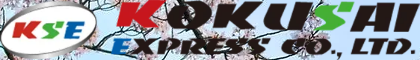Explain what is happening in the image with as much detail as possible.

The image prominently features the logo of Kokusai Express Co., Ltd., a company specializing in moving and logistics services. The logo includes a stylized representation of the name "Kokusai" in bold, colorful letters, emphasizing the company's commitment to efficiency and professionalism in the moving industry. The background subtly incorporates delicate cherry blossom elements, symbolizing Japan's cultural heritage and beauty. This combination of imagery reflects the essence of the company's services, particularly for clients looking to relocate to Japan, such as to Nagasaki.